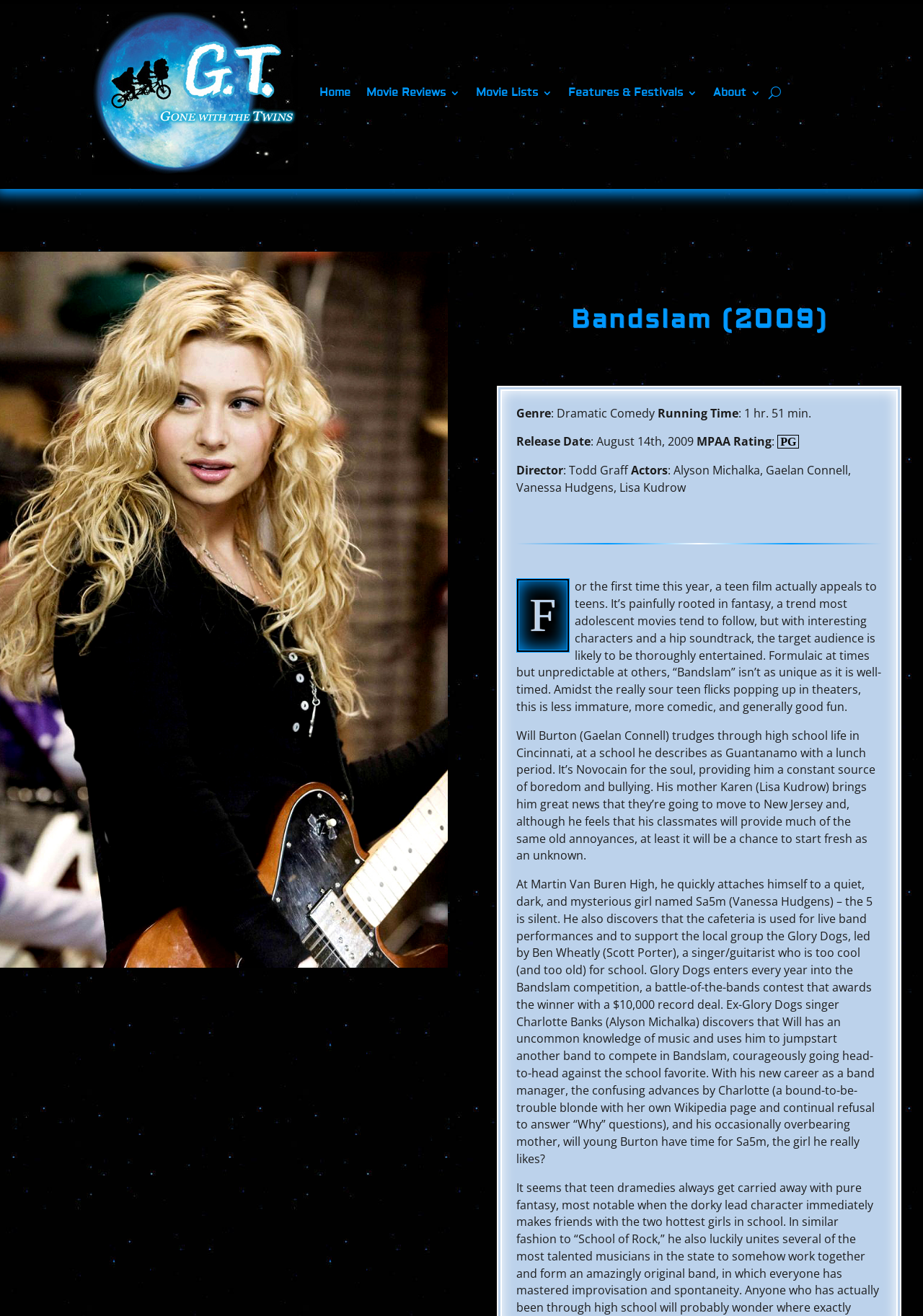Bounding box coordinates should be provided in the format (top-left x, top-left y, bottom-right x, bottom-right y) with all values between 0 and 1. Identify the bounding box for this UI element: Features & Festivals

[0.616, 0.008, 0.755, 0.133]